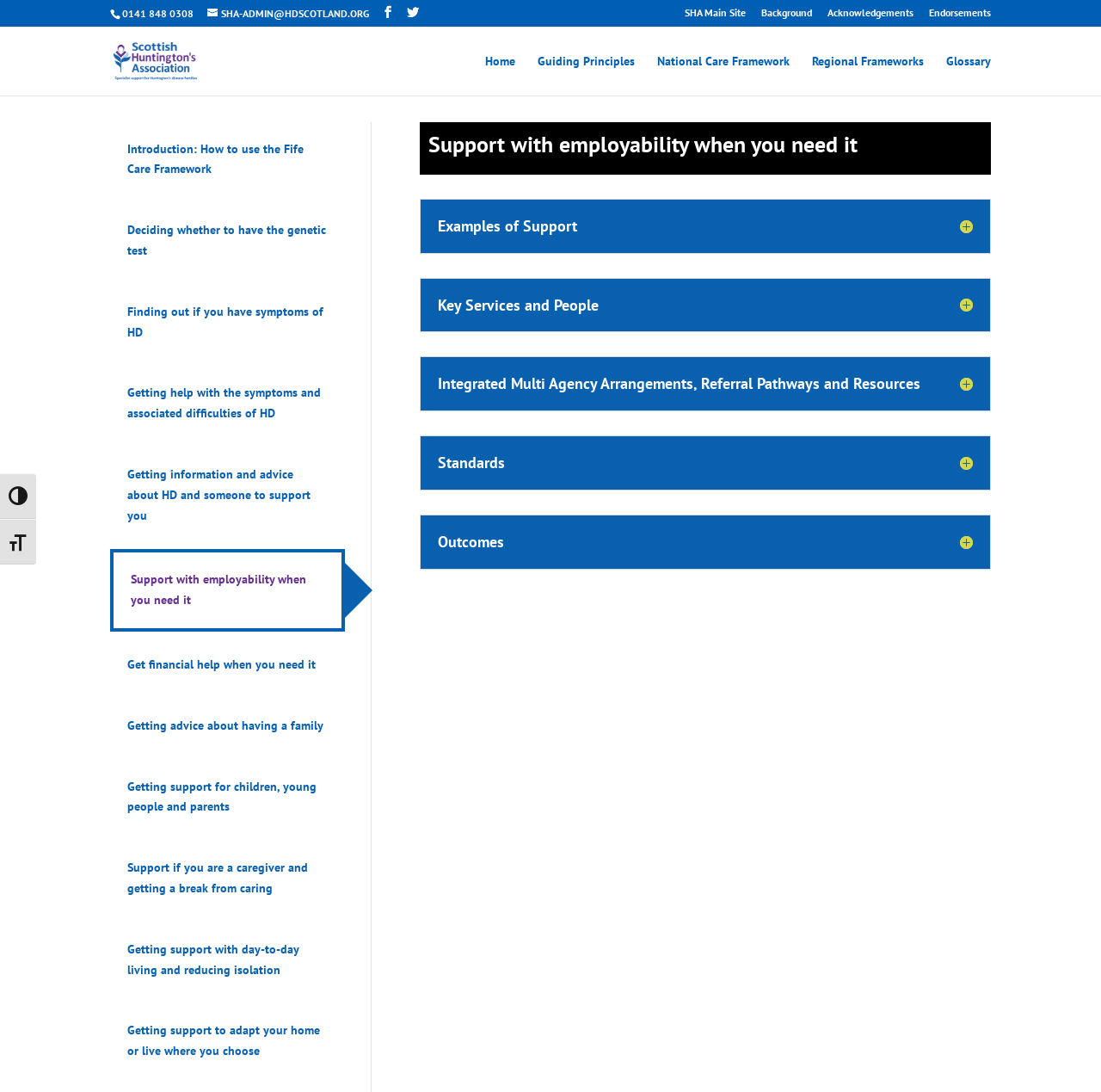Show the bounding box coordinates of the element that should be clicked to complete the task: "Toggle high contrast".

[0.0, 0.434, 0.033, 0.475]